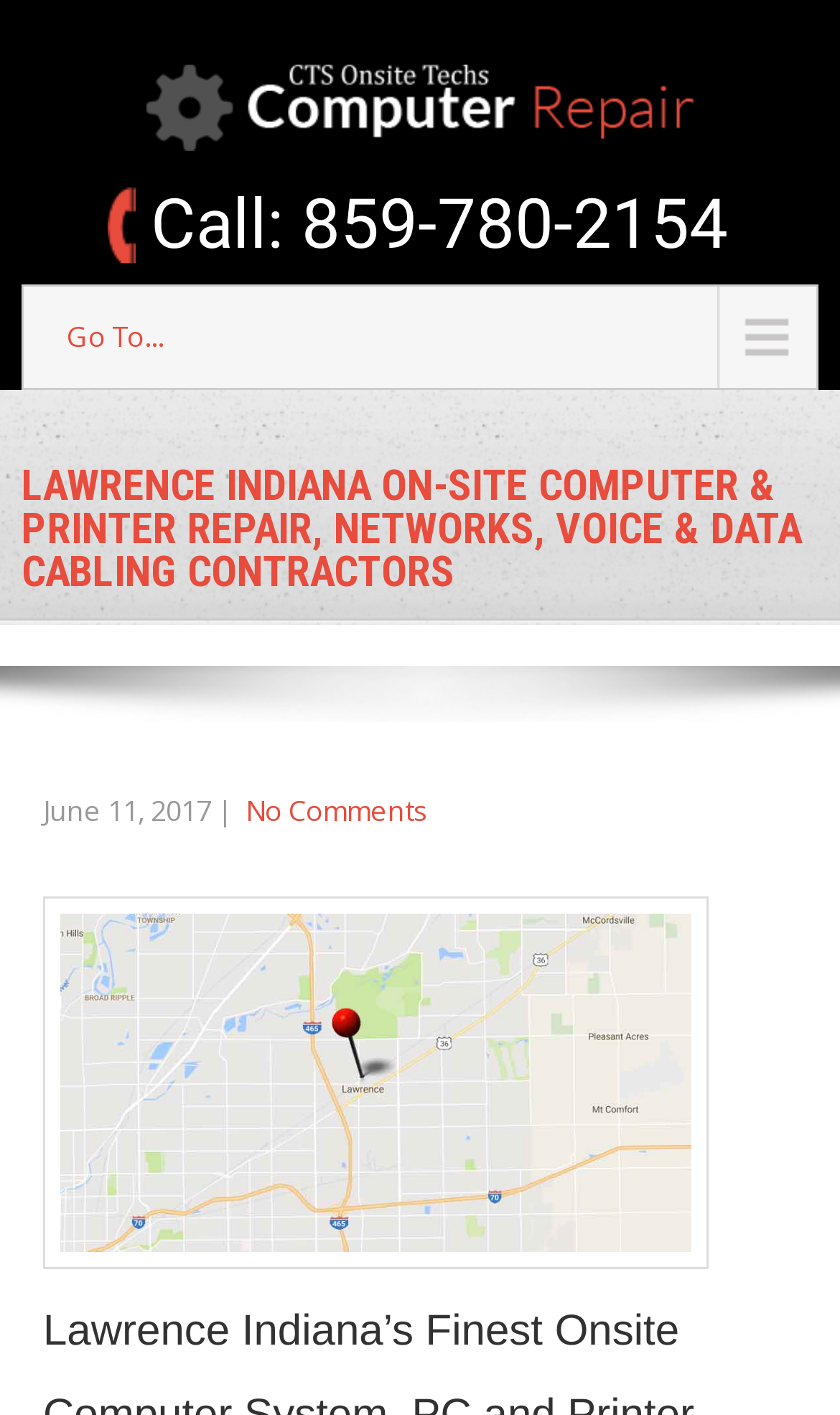For the element described, predict the bounding box coordinates as (top-left x, top-left y, bottom-right x, bottom-right y). All values should be between 0 and 1. Element description: No Comments

[0.292, 0.559, 0.51, 0.586]